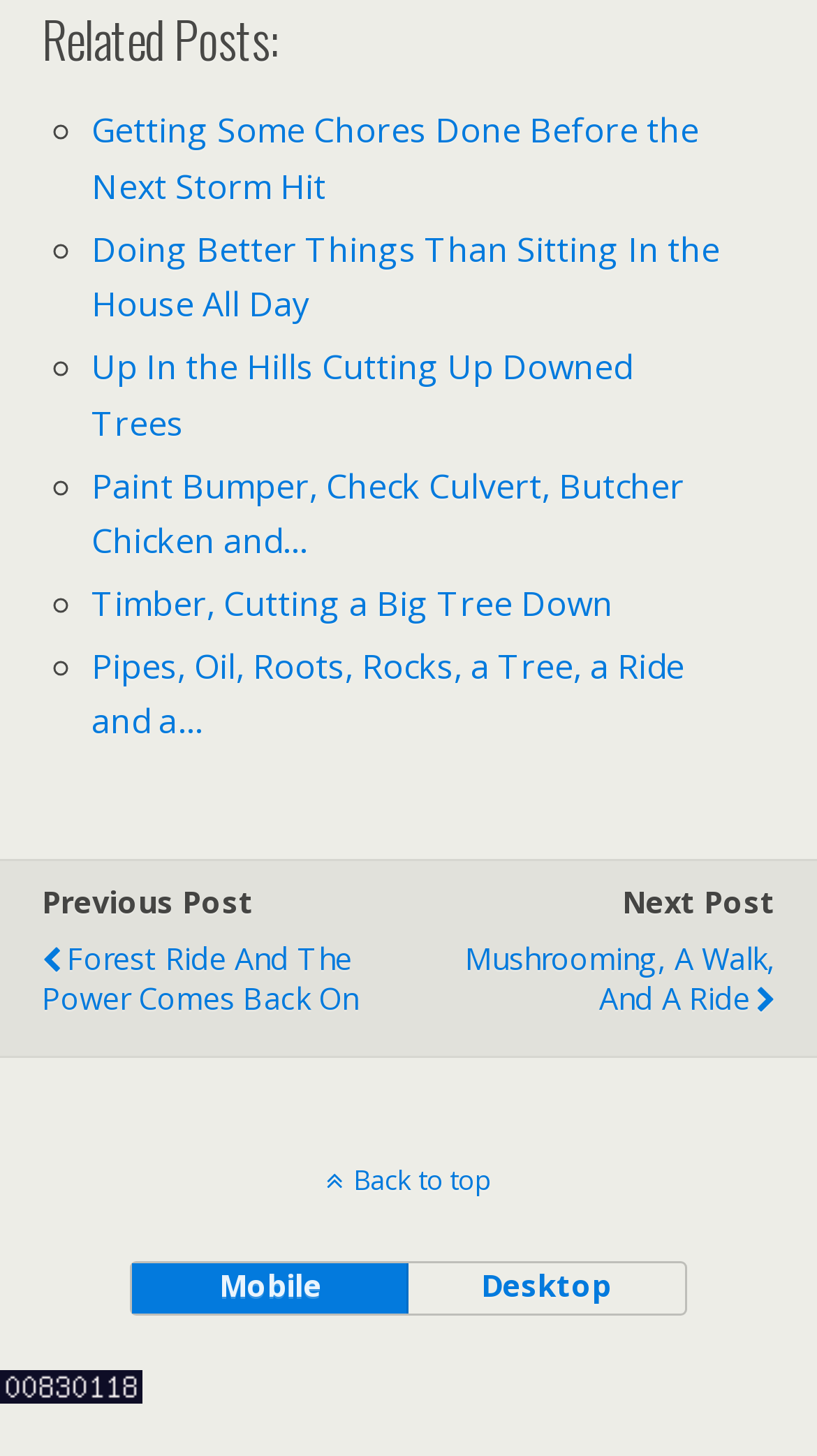What is the text of the previous post link?
Observe the image and answer the question with a one-word or short phrase response.

Forest Ride And The Power Comes Back On